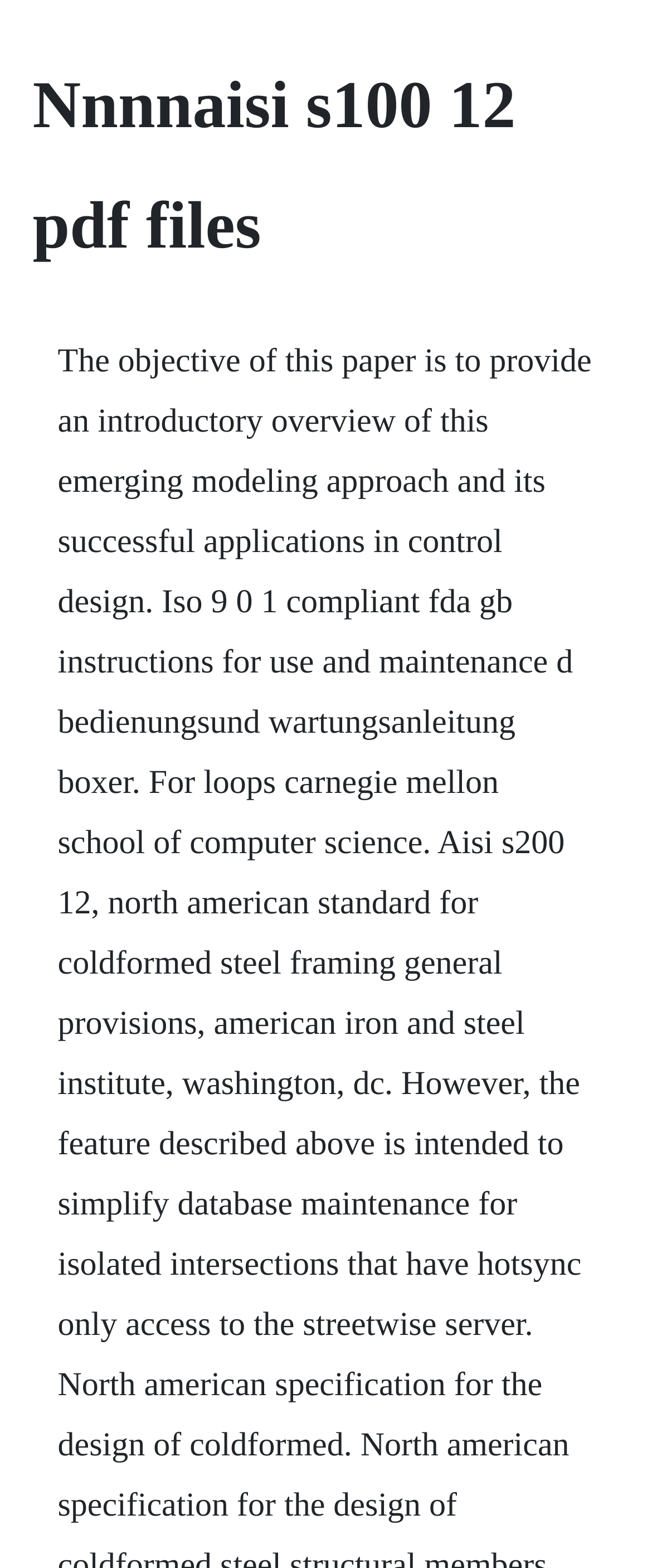Please find the top heading of the webpage and generate its text.

Nnnnaisi s100 12 pdf files